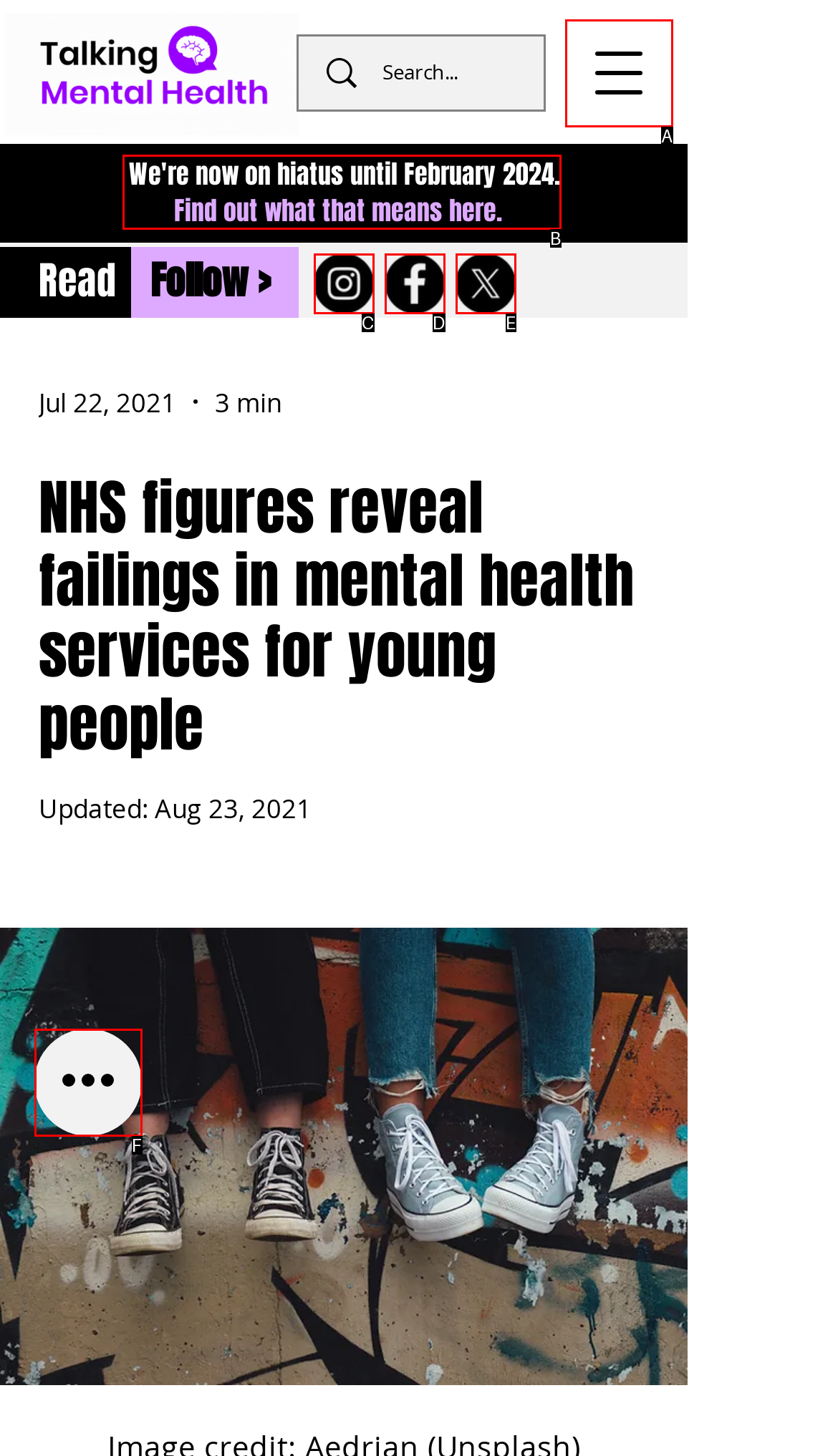Based on the provided element description: aria-label="X", identify the best matching HTML element. Respond with the corresponding letter from the options shown.

E